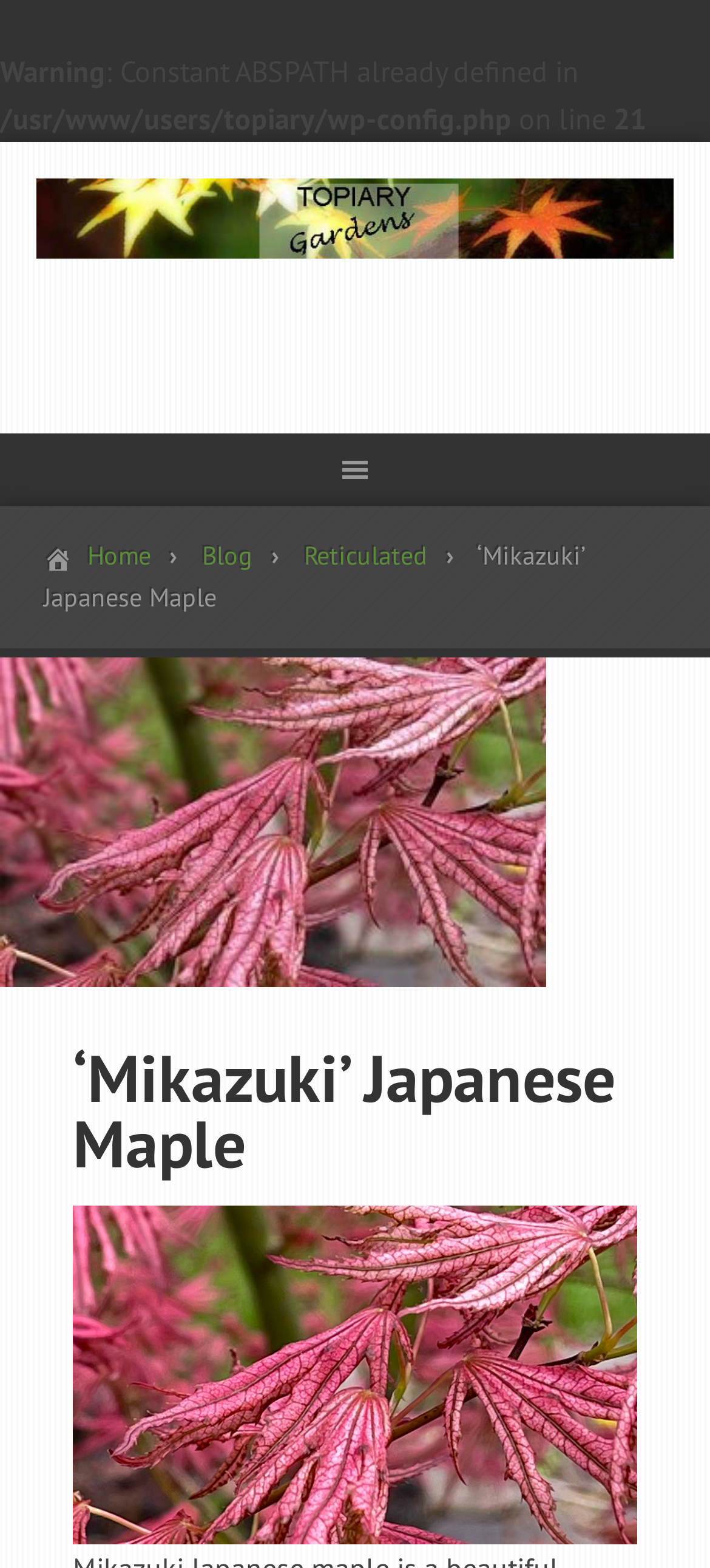Provide a comprehensive description of the webpage.

The webpage is about the Mikazuki Japanese Maple, a type of plant. At the top of the page, there is a warning message with a few lines of technical text, likely an error message. Below this, there is a main navigation menu with links to "Home", "Blog", and "Reticulated". 

To the right of the navigation menu, there is a heading that reads "‘Mikazuki’ Japanese Maple". Below this heading, there is an image of the Mikazuki Japanese Maple, which takes up a significant portion of the page. The image is positioned in the middle of the page, with some empty space above and below it. 

Above the image, there is a link with the same text as the heading, "‘Mikazuki’ Japanese Maple". This link is positioned at the top left of the image. At the very top of the page, there is a link to "TOPIARY GARDENS", which spans almost the entire width of the page.